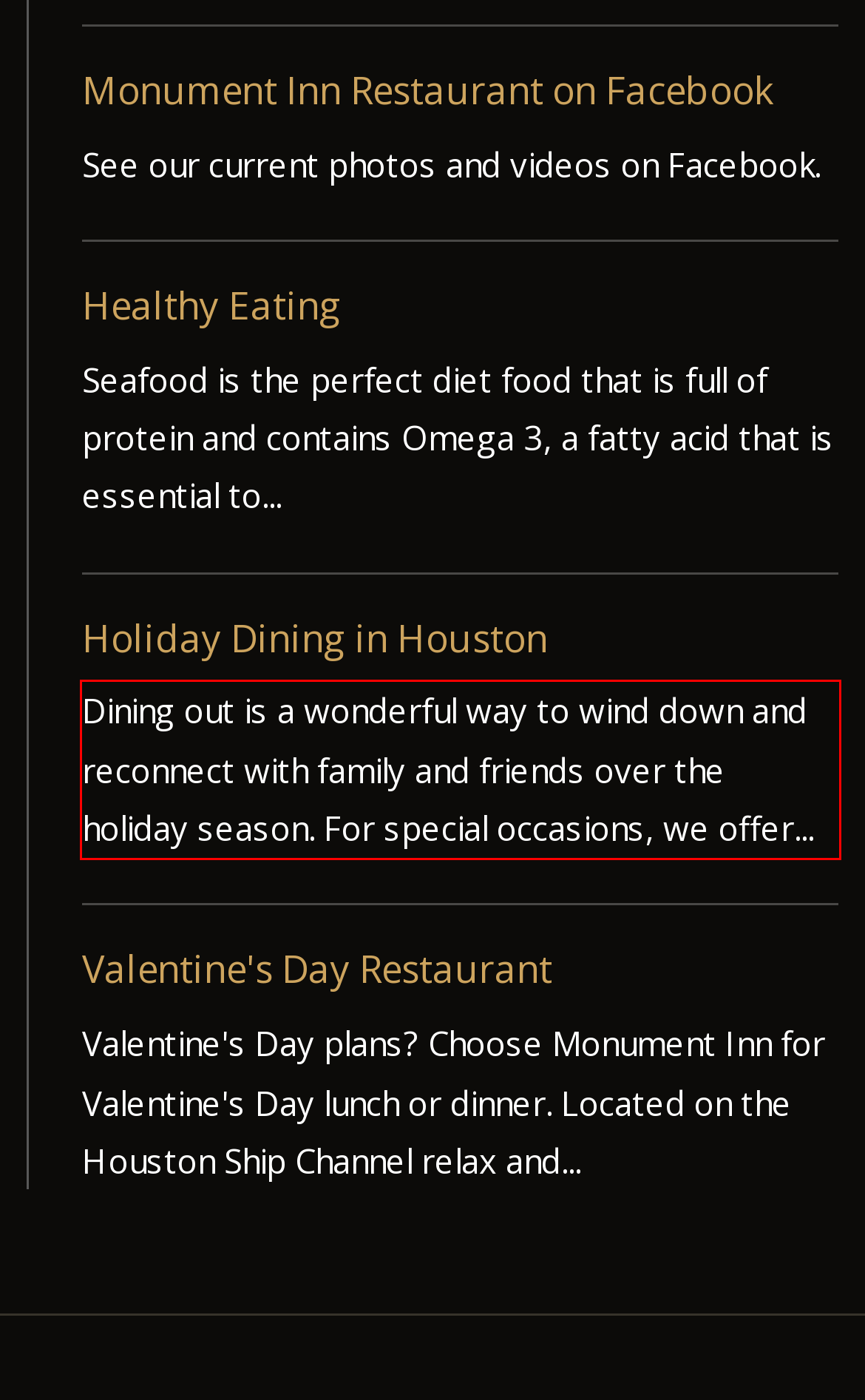You have a screenshot of a webpage with a red bounding box. Use OCR to generate the text contained within this red rectangle.

Dining out is a wonderful way to wind down and reconnect with family and friends over the holiday season. For special occasions, we offer...